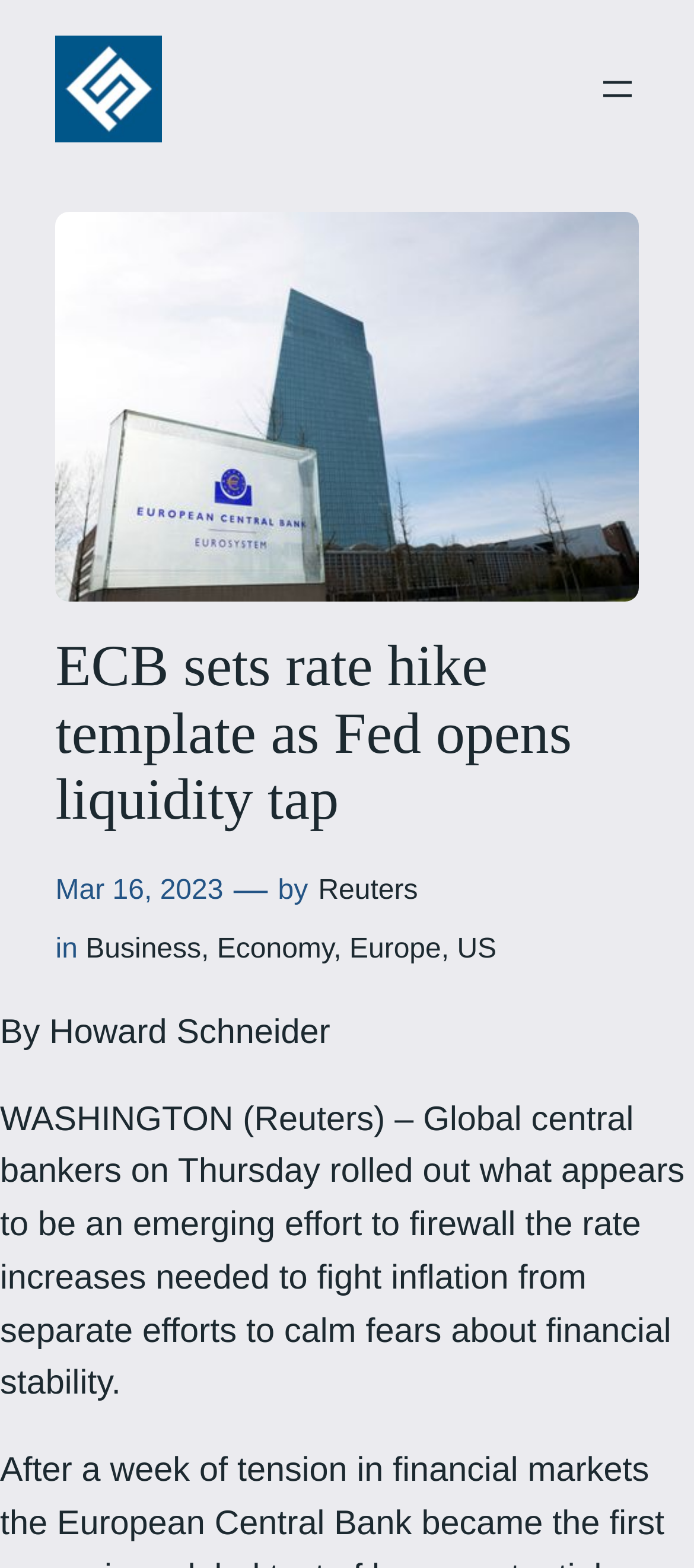Bounding box coordinates should be provided in the format (top-left x, top-left y, bottom-right x, bottom-right y) with all values between 0 and 1. Identify the bounding box for this UI element: aria-label="Open menu"

[0.858, 0.043, 0.92, 0.07]